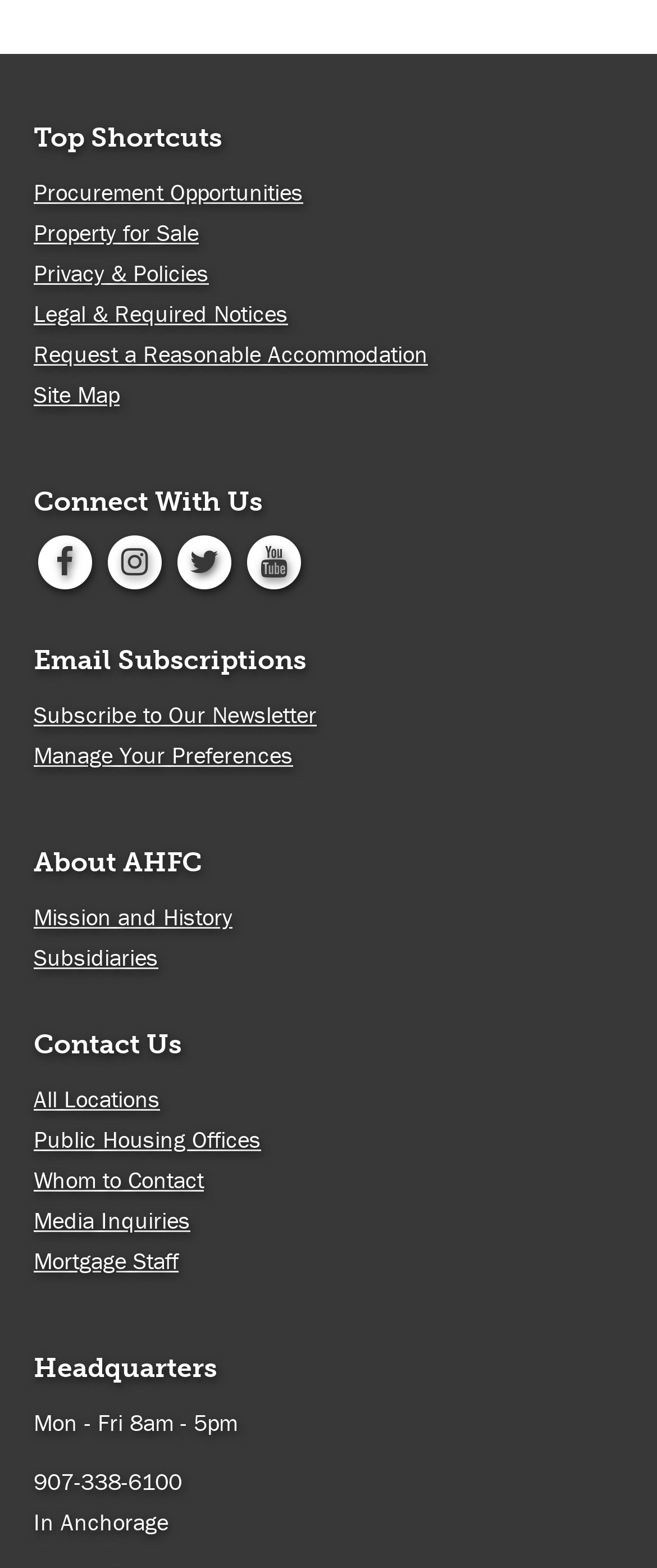Please identify the bounding box coordinates of the clickable element to fulfill the following instruction: "Contact public housing offices". The coordinates should be four float numbers between 0 and 1, i.e., [left, top, right, bottom].

[0.051, 0.717, 0.397, 0.737]